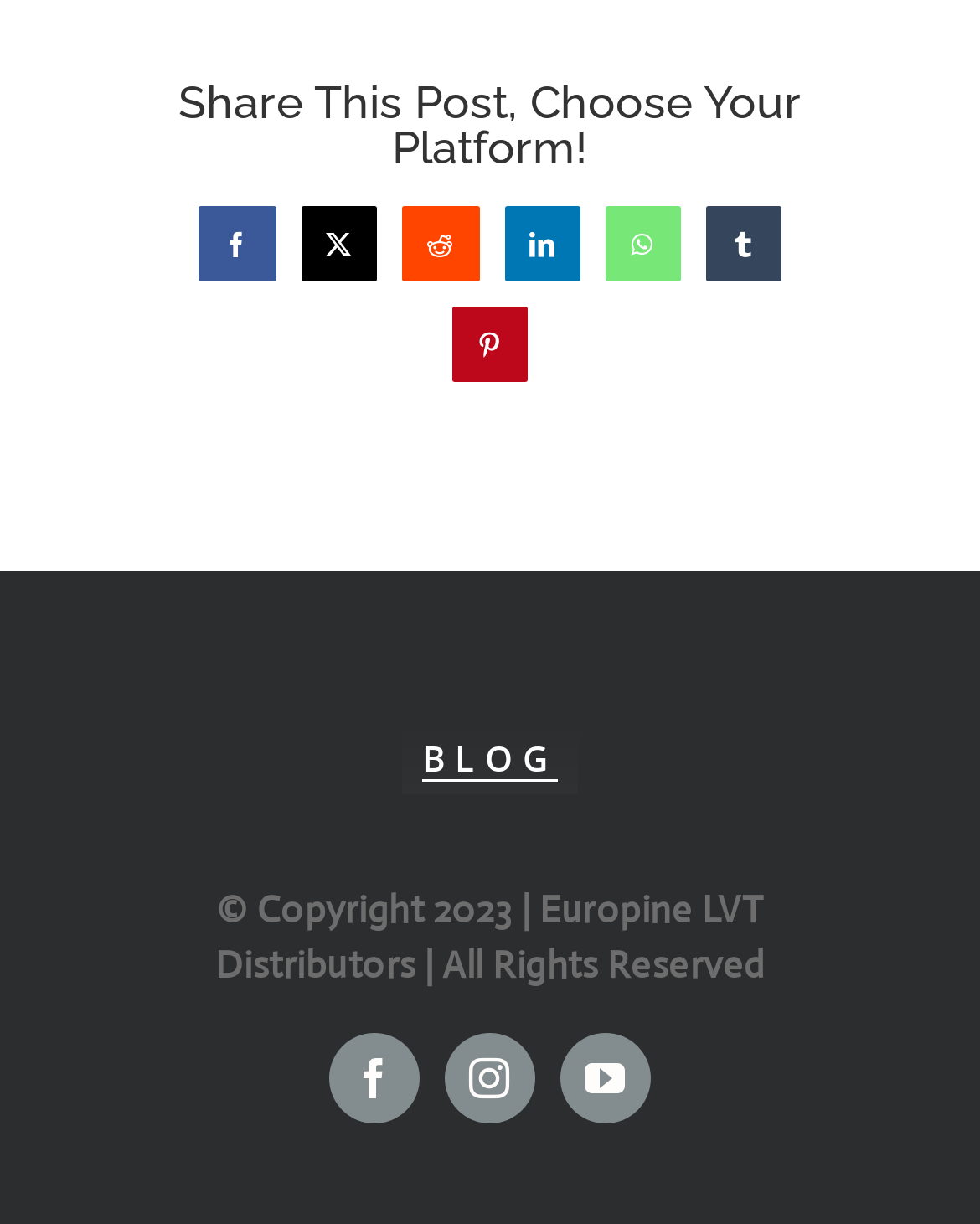How many social media platforms are listed?
Examine the image closely and answer the question with as much detail as possible.

There are 8 social media platforms listed, which can be counted by looking at the links provided under the 'Share This Post, Choose Your Platform!' heading. The links are Facebook, X, Reddit, LinkedIn, WhatsApp, Tumblr, Pinterest, and three more at the bottom of the page, which are Facebook, Instagram, and YouTube.